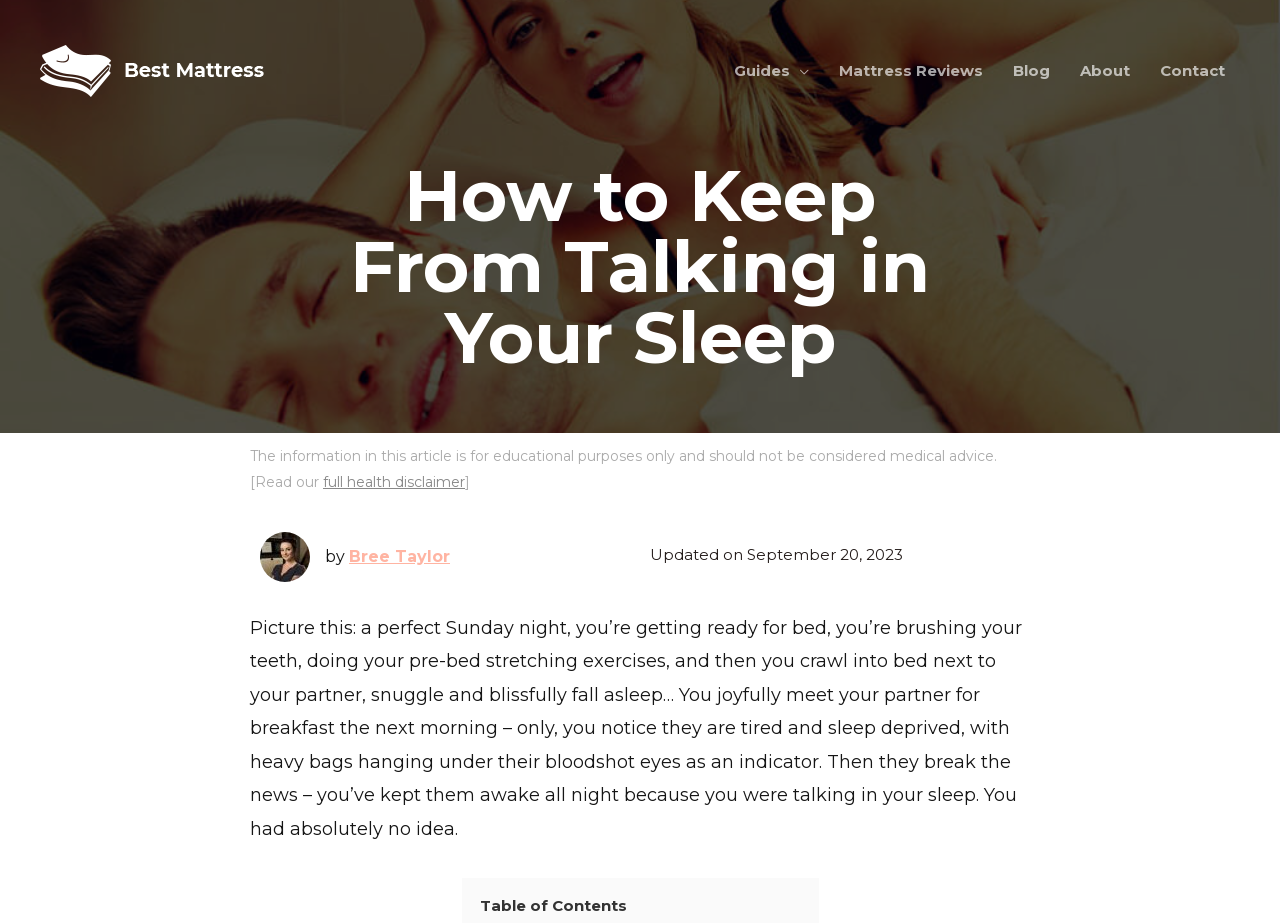Use a single word or phrase to answer this question: 
What is the tone of the article?

Informative